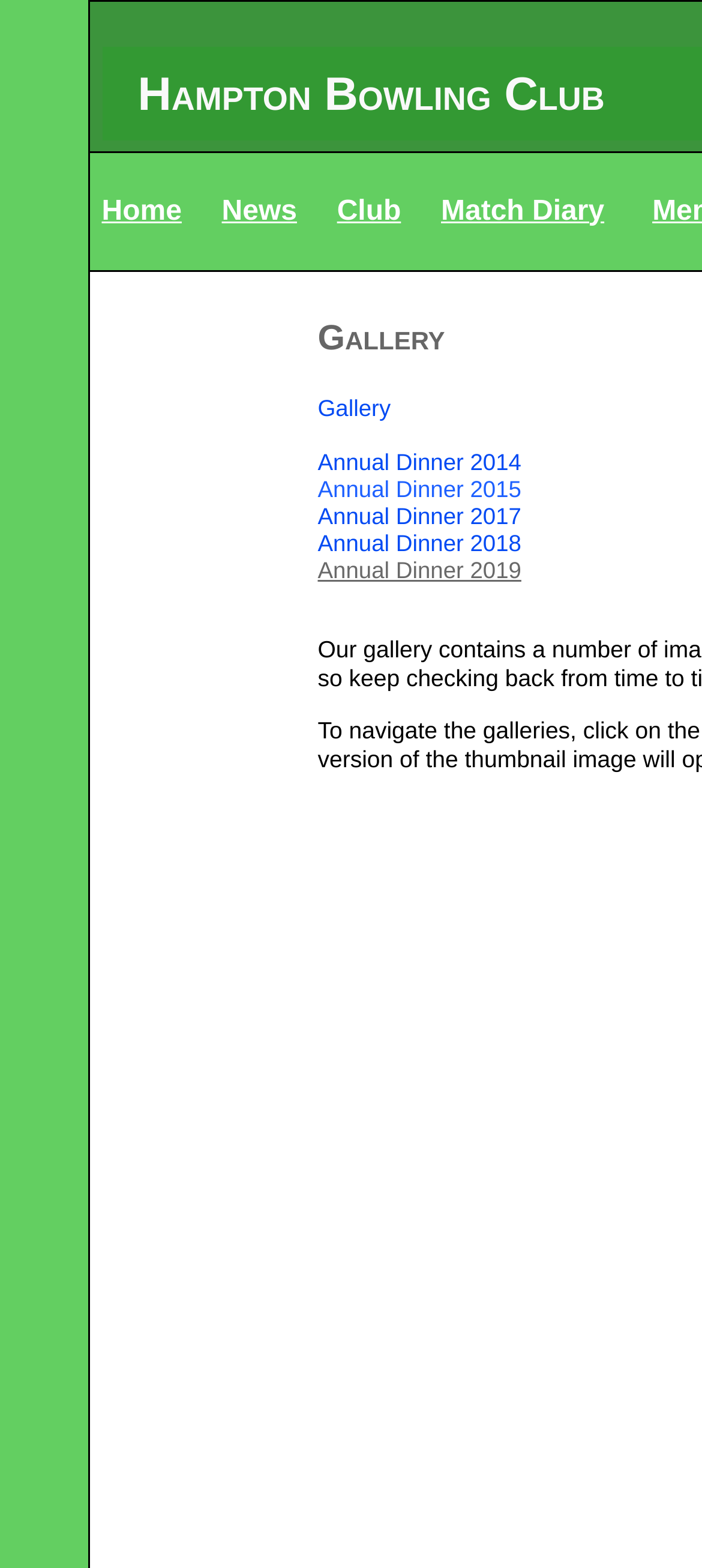Provide the bounding box coordinates of the HTML element this sentence describes: "Annual Dinner 2019".

[0.453, 0.355, 0.743, 0.372]